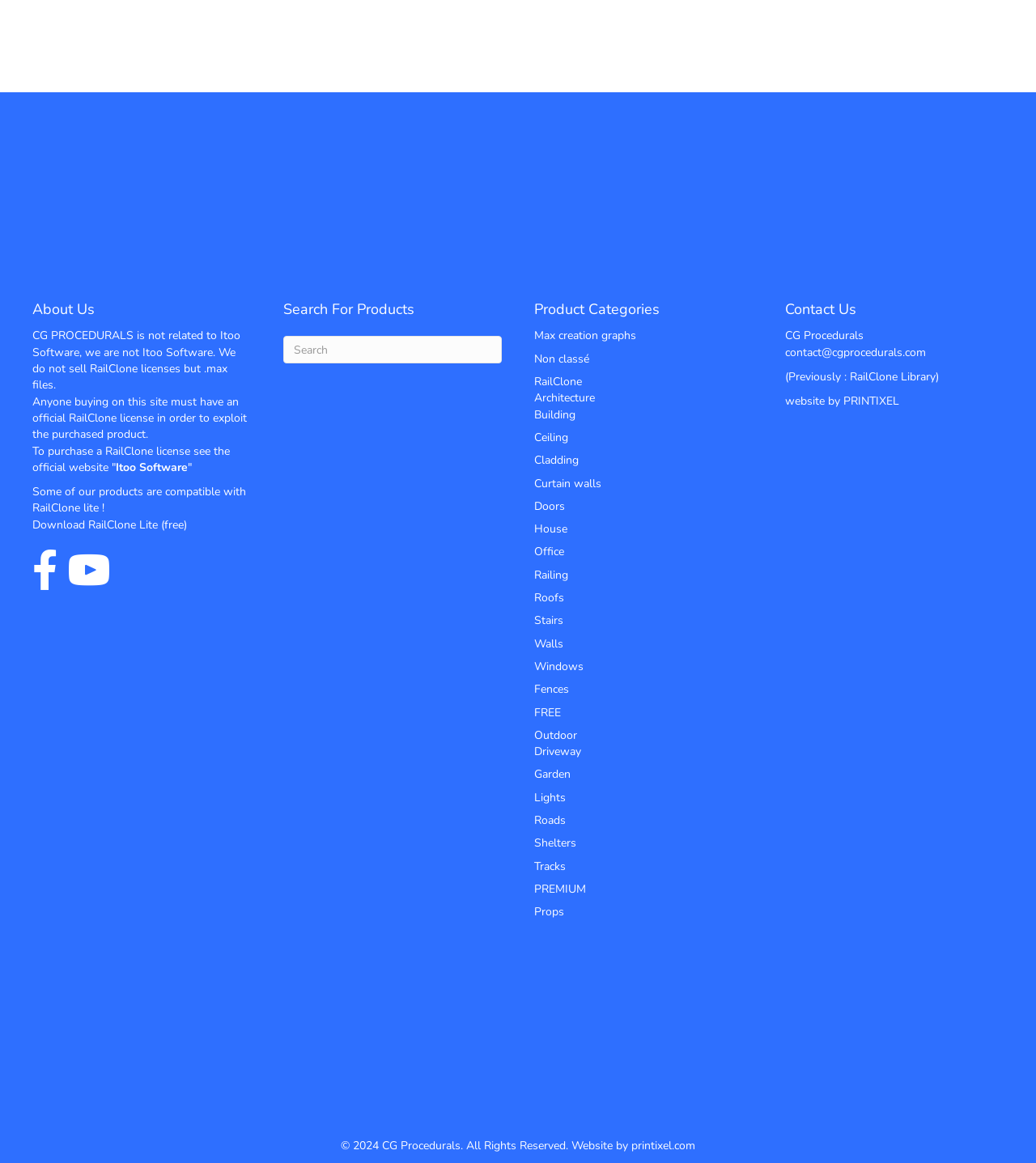Find the bounding box coordinates of the area that needs to be clicked in order to achieve the following instruction: "Click on the IMPRINT link". The coordinates should be specified as four float numbers between 0 and 1, i.e., [left, top, right, bottom].

None